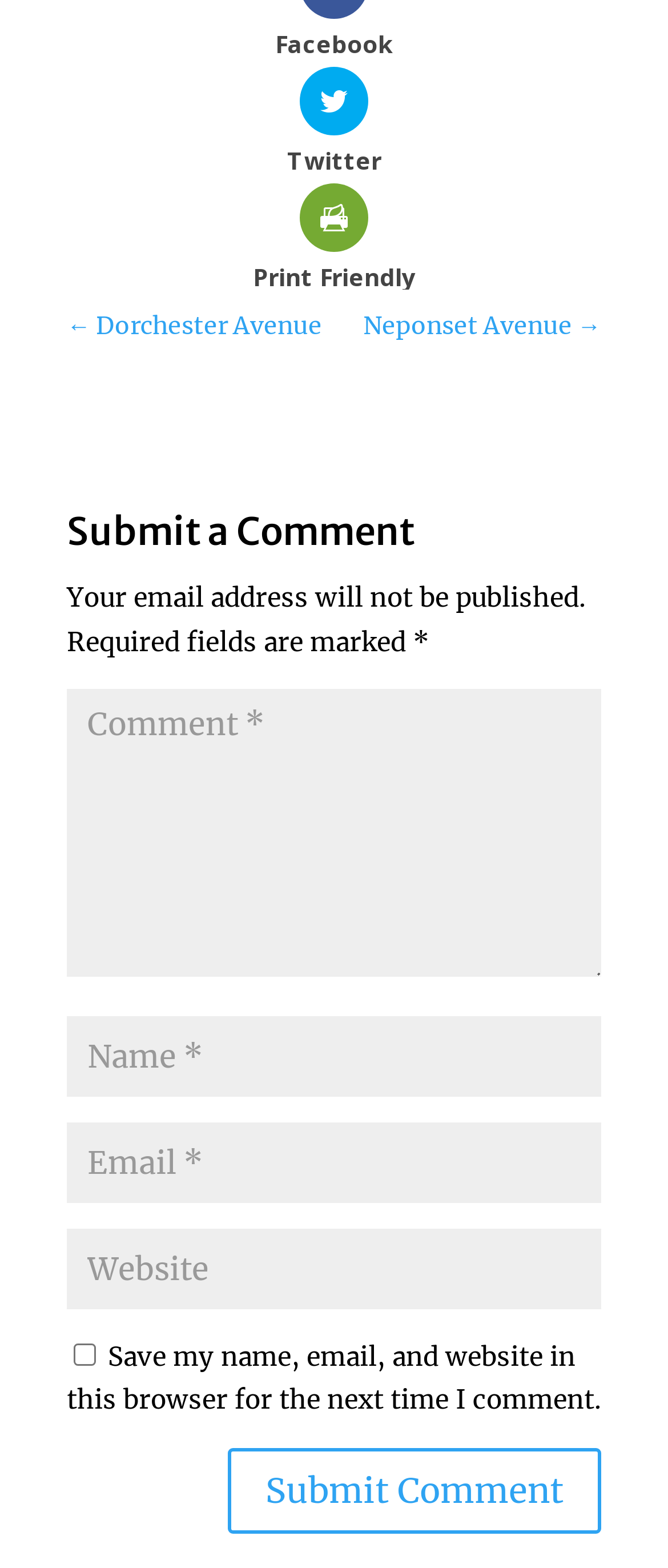Determine the bounding box coordinates of the section to be clicked to follow the instruction: "Enter a comment". The coordinates should be given as four float numbers between 0 and 1, formatted as [left, top, right, bottom].

[0.1, 0.44, 0.9, 0.623]